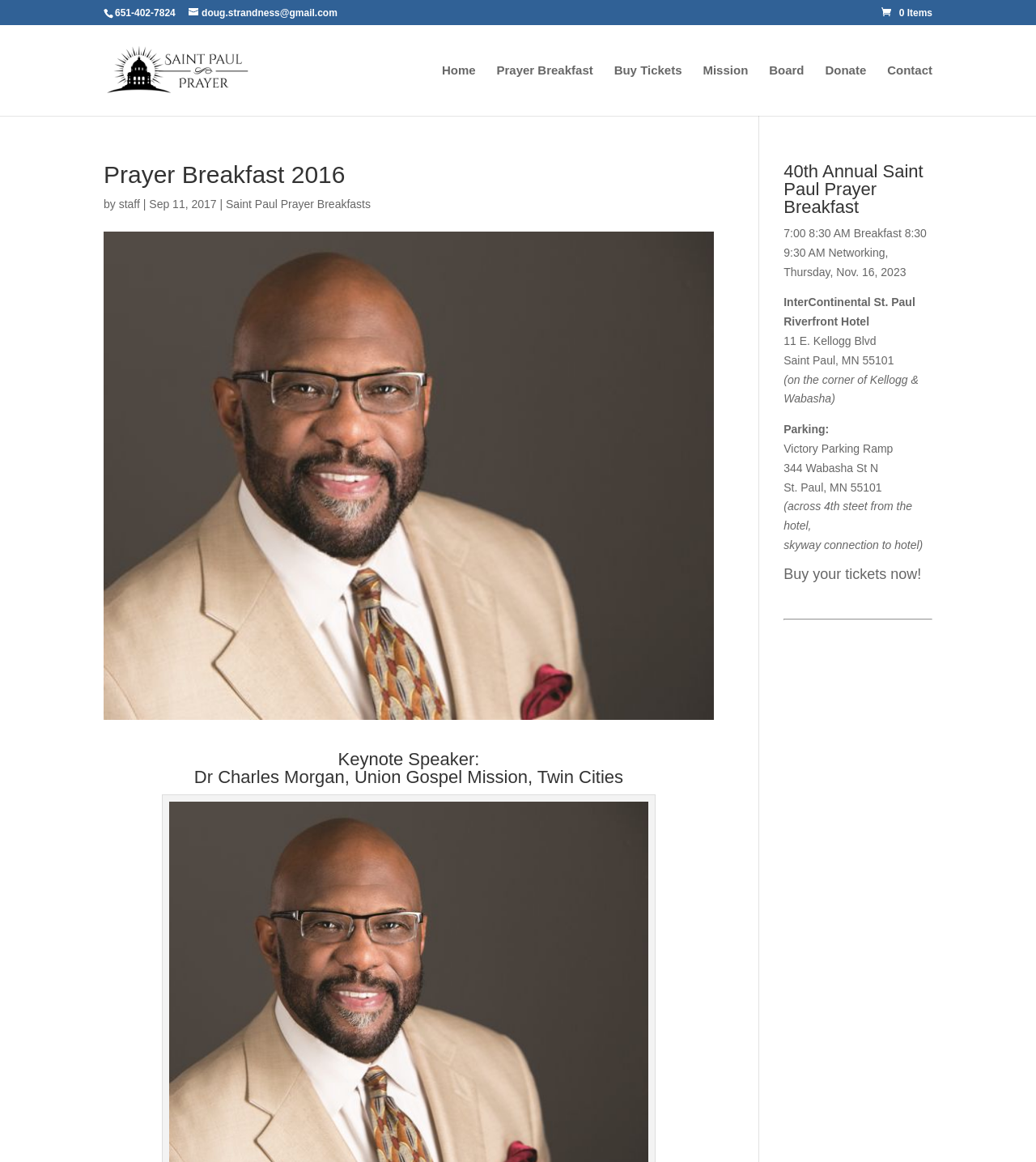Provide your answer to the question using just one word or phrase: Where is the prayer breakfast located?

InterContinental St. Paul Riverfront Hotel